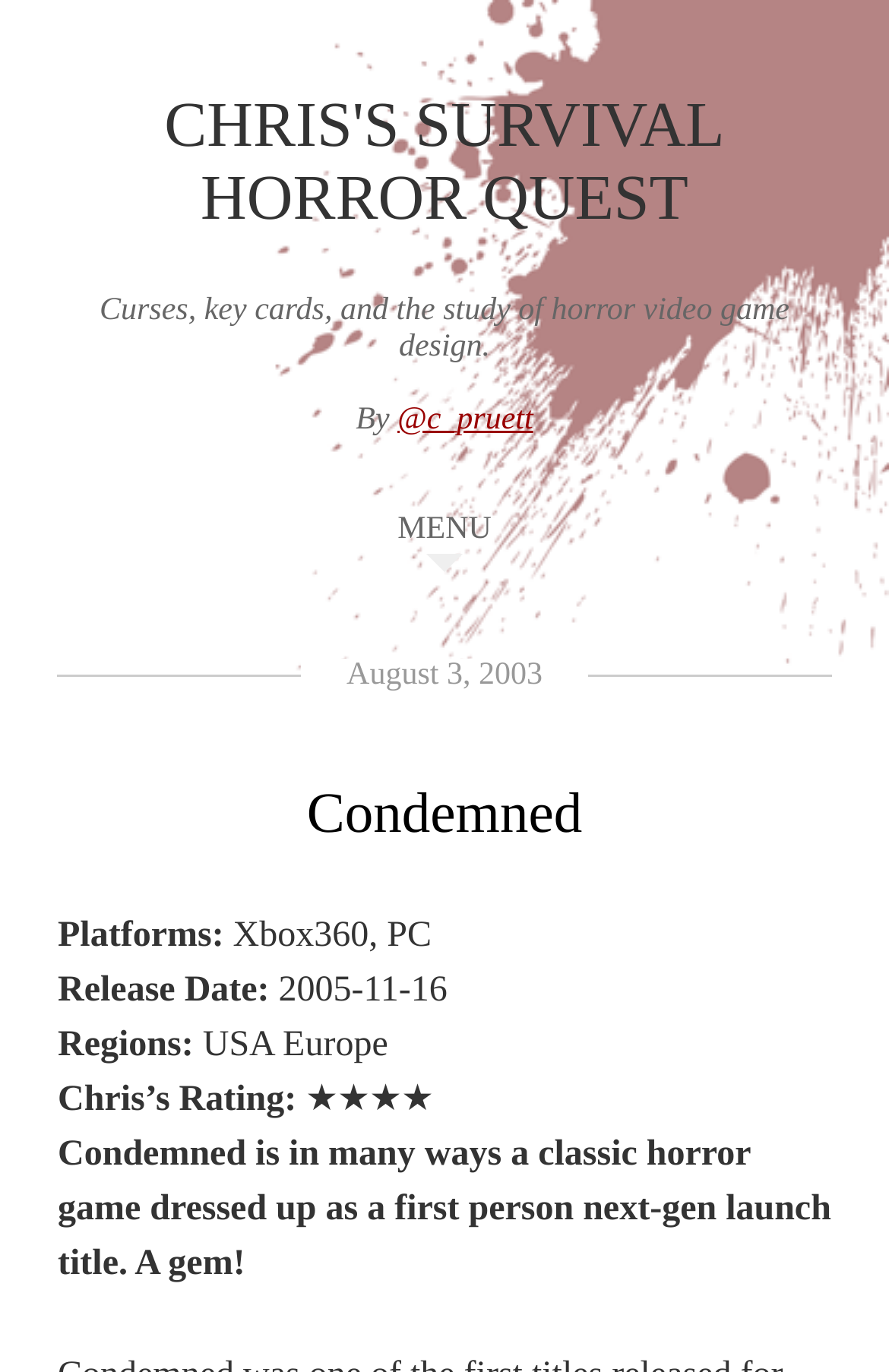Offer an extensive depiction of the webpage and its key elements.

The webpage is about Chris's survival horror quest, specifically focusing on the game Condemned. At the top, there is a large heading "CHRIS'S SURVIVAL HORROR QUEST" with a link to the same title. Below it, there is a smaller heading that describes the content of the webpage, mentioning curses, key cards, and horror video game design, along with a link to the author's profile, @c_pruett.

On the right side of the page, there is a menu section with a heading "MENU". Within this section, there are several links and text elements. There is a link to a specific date, August 3, 2003, and a heading "Condemned" with a link to the game's page. Below these, there are several static text elements, including "Platforms:", "Release Date:", "Regions:", and "Chris's Rating:", each followed by their corresponding information, such as Xbox360 and PC for platforms, and ★★★★ for Chris's rating.

At the bottom of the page, there is a paragraph of text that describes the game Condemned, calling it a classic horror game dressed up as a first-person next-gen launch title, and referring to it as a gem.